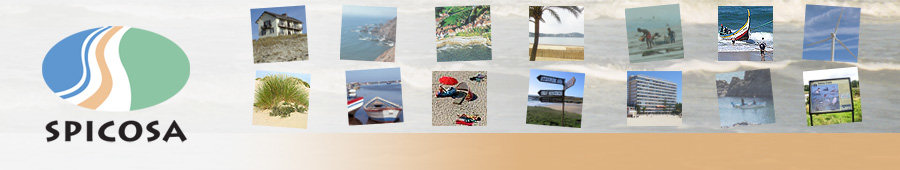Analyze the image and describe all key details you can observe.

The image features a visually engaging banner for SPICOSA, prominently displaying its logo on the left. The logo is designed with a flowing wave motif, incorporating colors such as green, blue, and beige that evoke a sense of nature and water. To the right of the logo, there are a series of small photographic images arranged in a grid format. These images showcase various coastal and marine scenes, likely highlighting the project's focus on coastal management and sustainability. The diversity of images includes beach settings, recreational activities, coastal structures, and other elements that illustrate the richness of coastal environments and the human activities interlinked with them. The overall composition blends visual appeal with thematic relevance to coastal studies and projects.